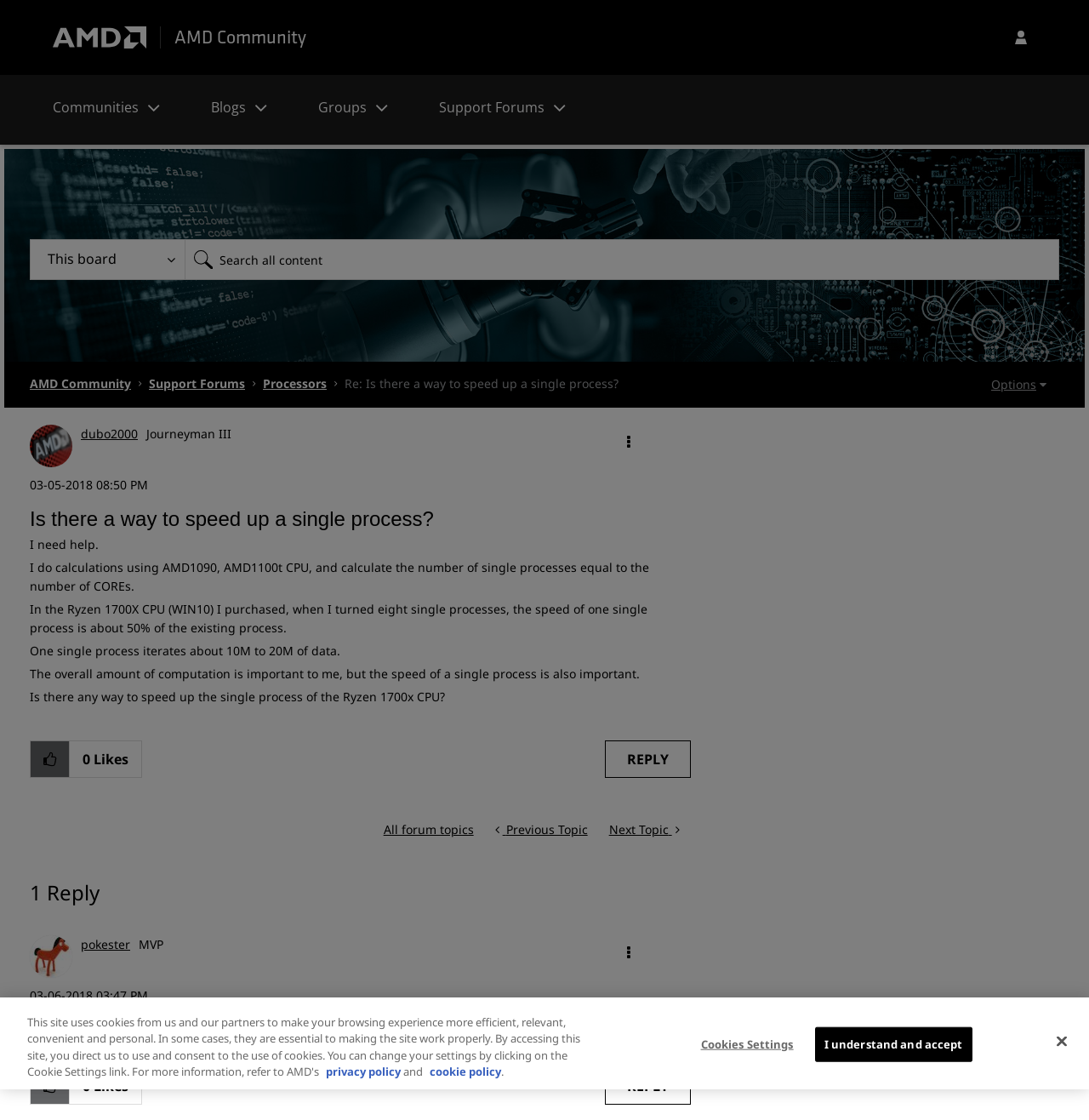Analyze the image and answer the question with as much detail as possible: 
What is the CPU model mentioned in the topic?

I found the CPU model by reading the text in the topic description, which mentions 'Ryzen 1700X CPU (WIN10)'.